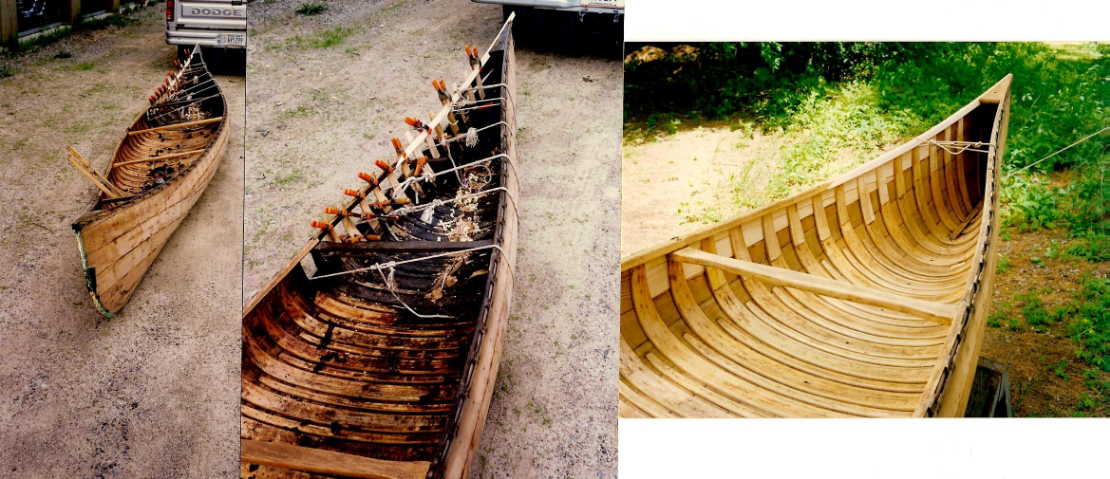What is the final result of the restoration process?
Please give a detailed and elaborate answer to the question based on the image.

The caption describes the final result of the restoration process as a smooth, newly varnished wooden interior, which is depicted in the right side of the image, showcasing the transformation of the canoe from a state of decay to a beautifully restored vessel.